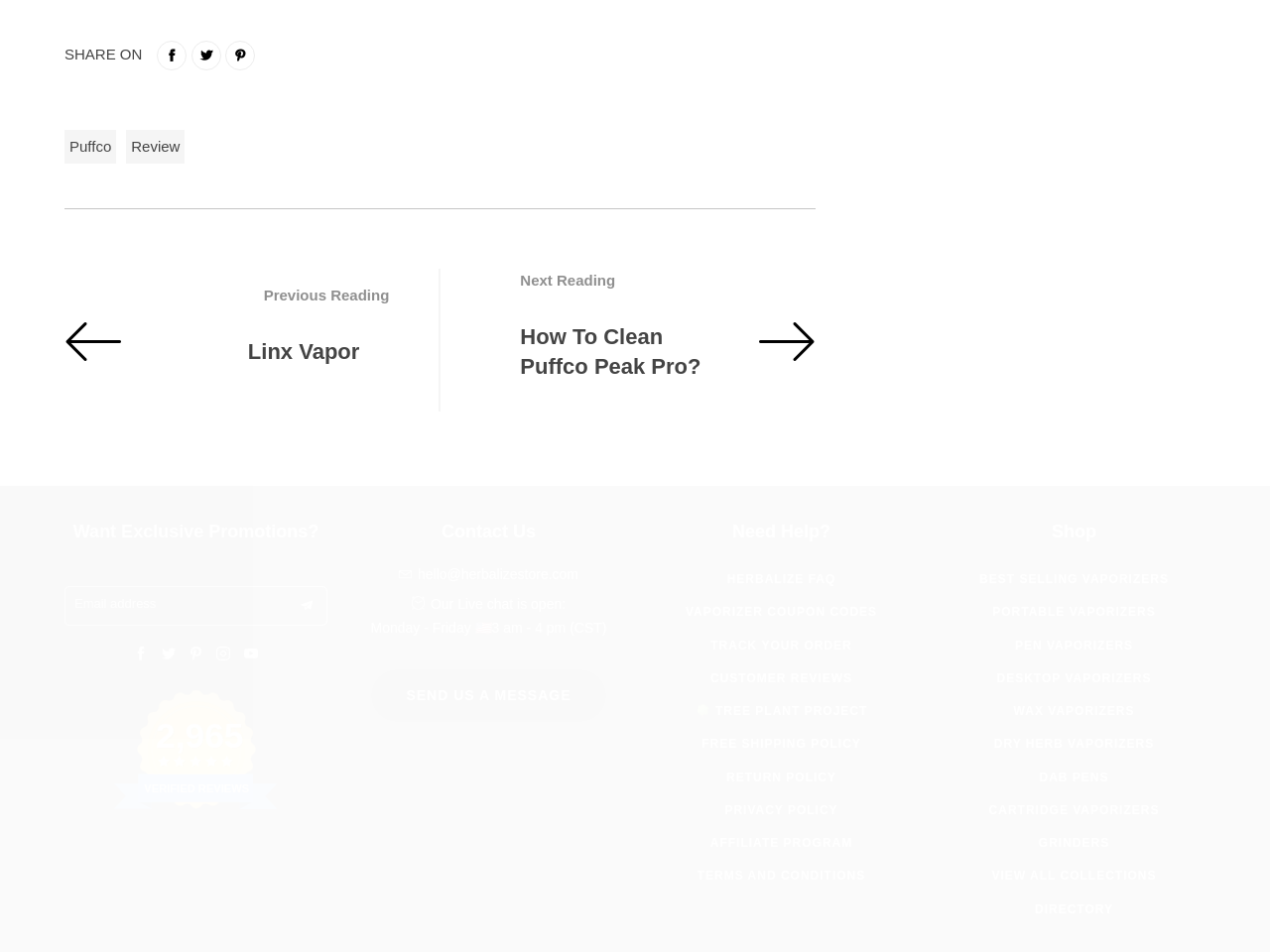What type of vaporizers are available in the shop?
Examine the image and give a concise answer in one word or a short phrase.

Various types